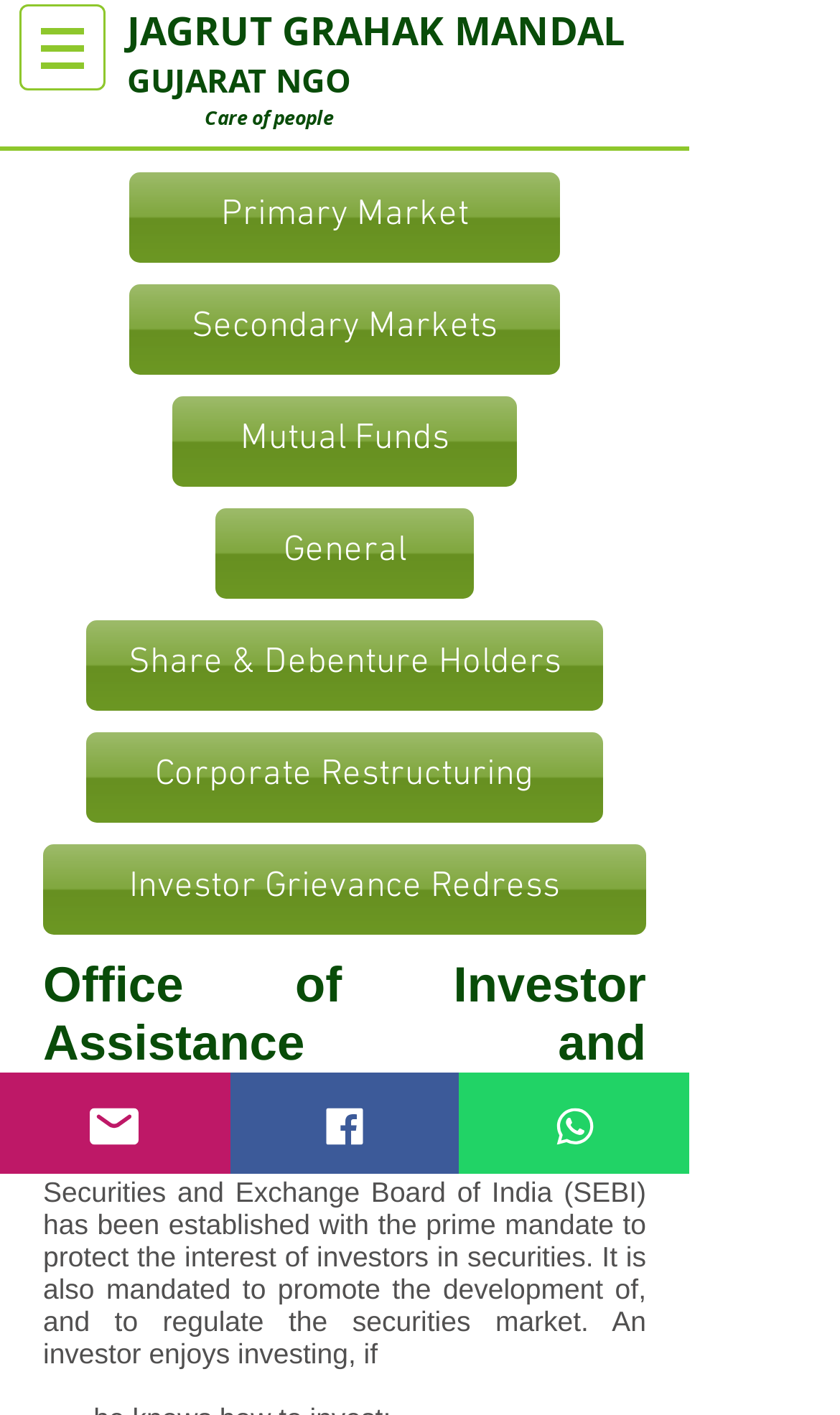Please identify the bounding box coordinates of the element I should click to complete this instruction: 'Click on JAGRUT GRAHAK MANDAL'. The coordinates should be given as four float numbers between 0 and 1, like this: [left, top, right, bottom].

[0.151, 0.003, 0.744, 0.041]